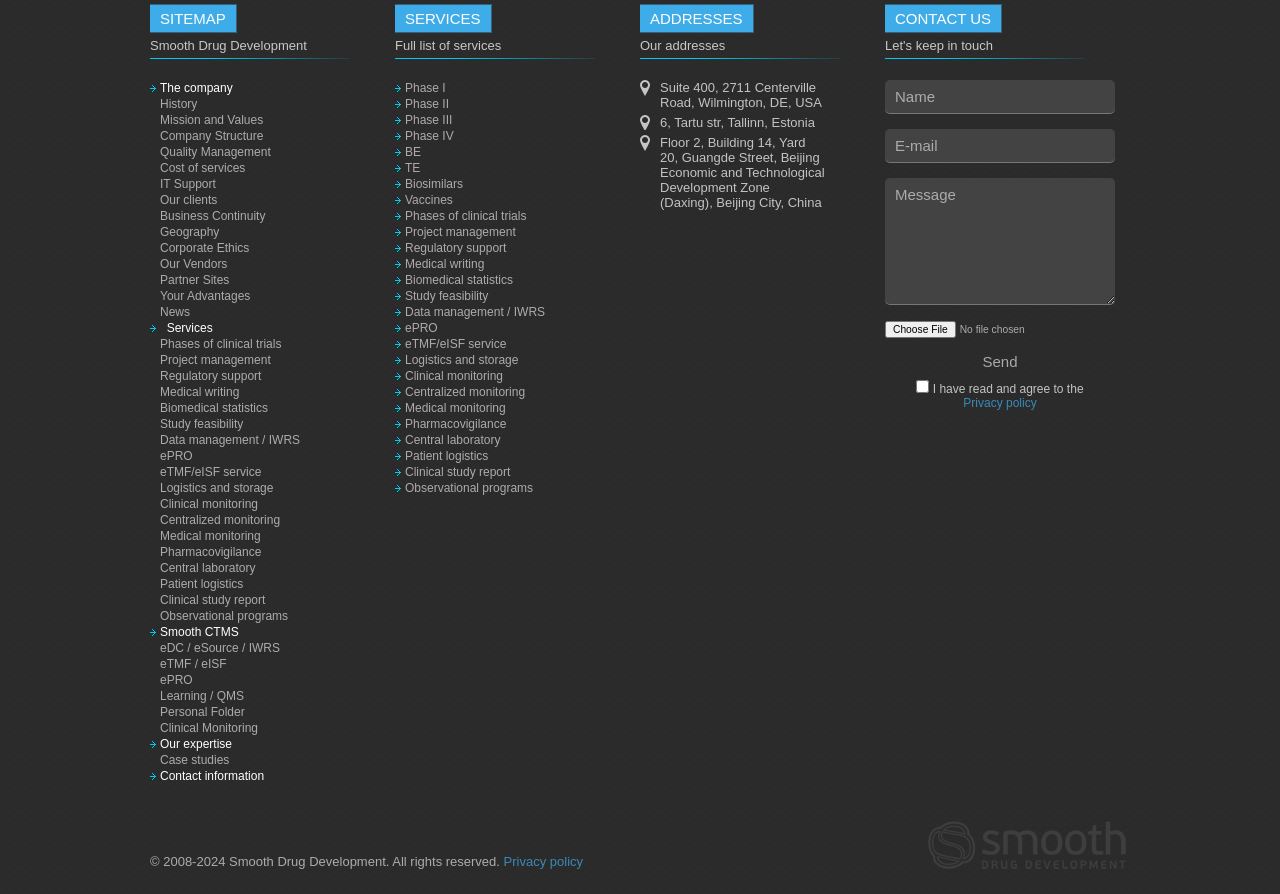How many sections are there on the webpage?
Provide a well-explained and detailed answer to the question.

There are three main sections on the webpage, namely 'SITEMAP', 'SERVICES', and 'ADDRESSES', which are separated by horizontal lines and have distinct bounding box coordinates.